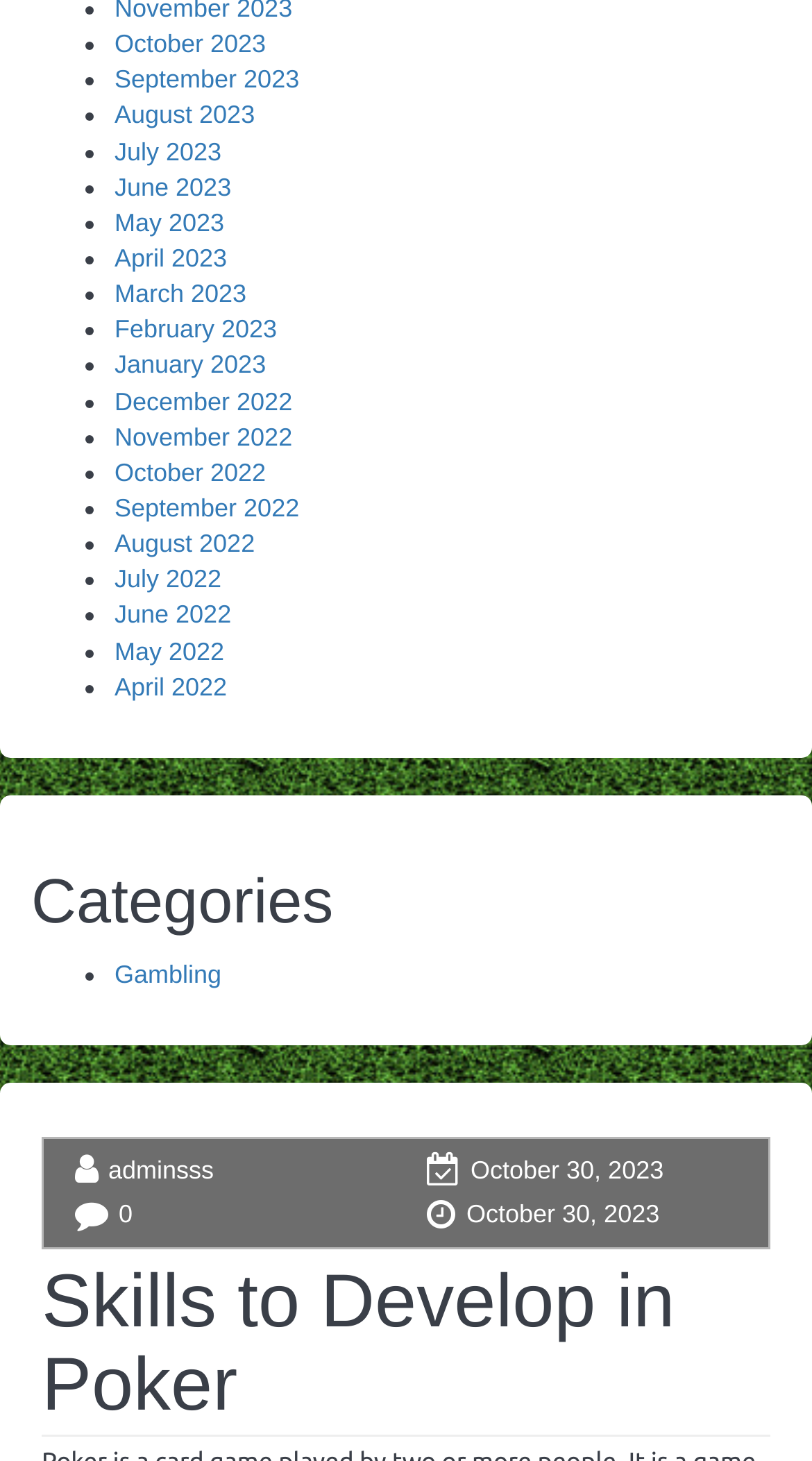Determine the bounding box coordinates of the UI element described by: "April 2023".

[0.141, 0.167, 0.28, 0.187]